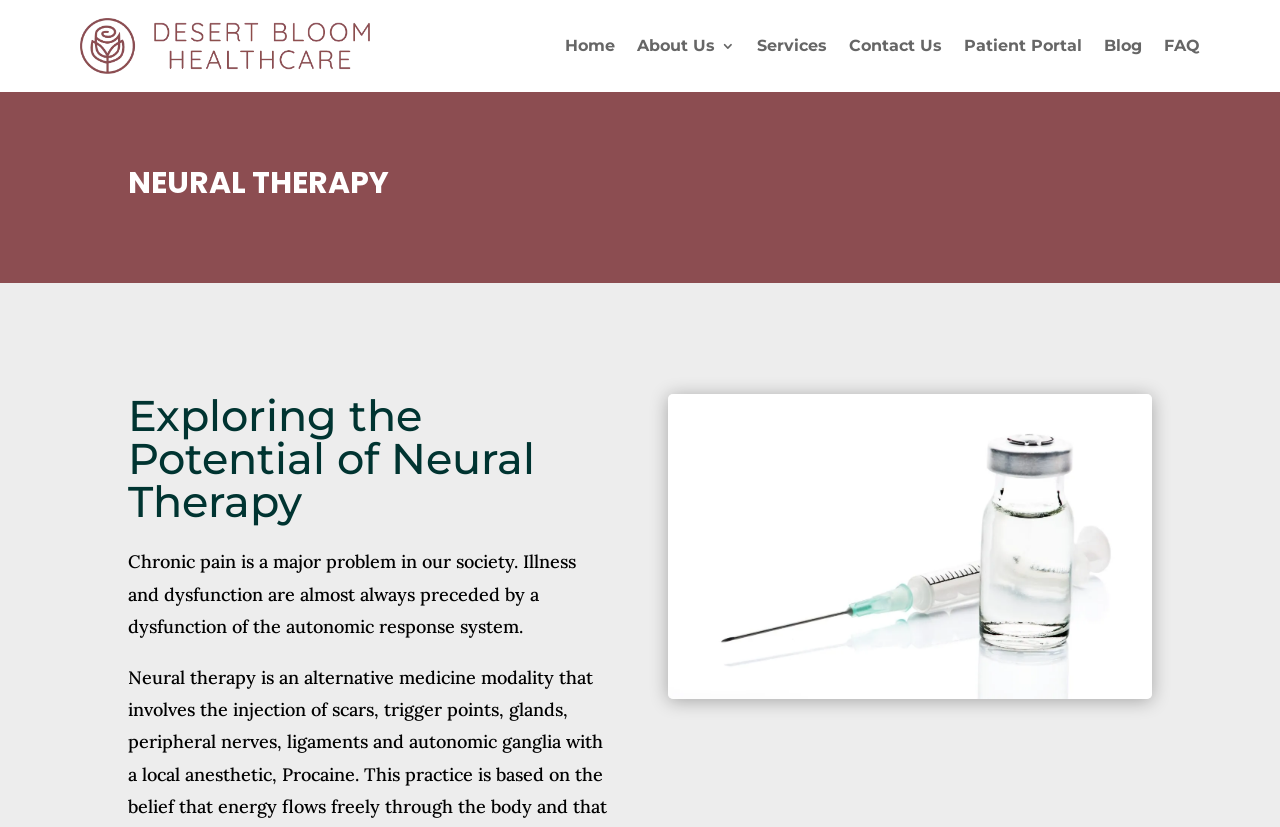Determine the bounding box for the HTML element described here: "alt="Desert Bloom Logo"". The coordinates should be given as [left, top, right, bottom] with each number being a float between 0 and 1.

[0.063, 0.022, 0.289, 0.089]